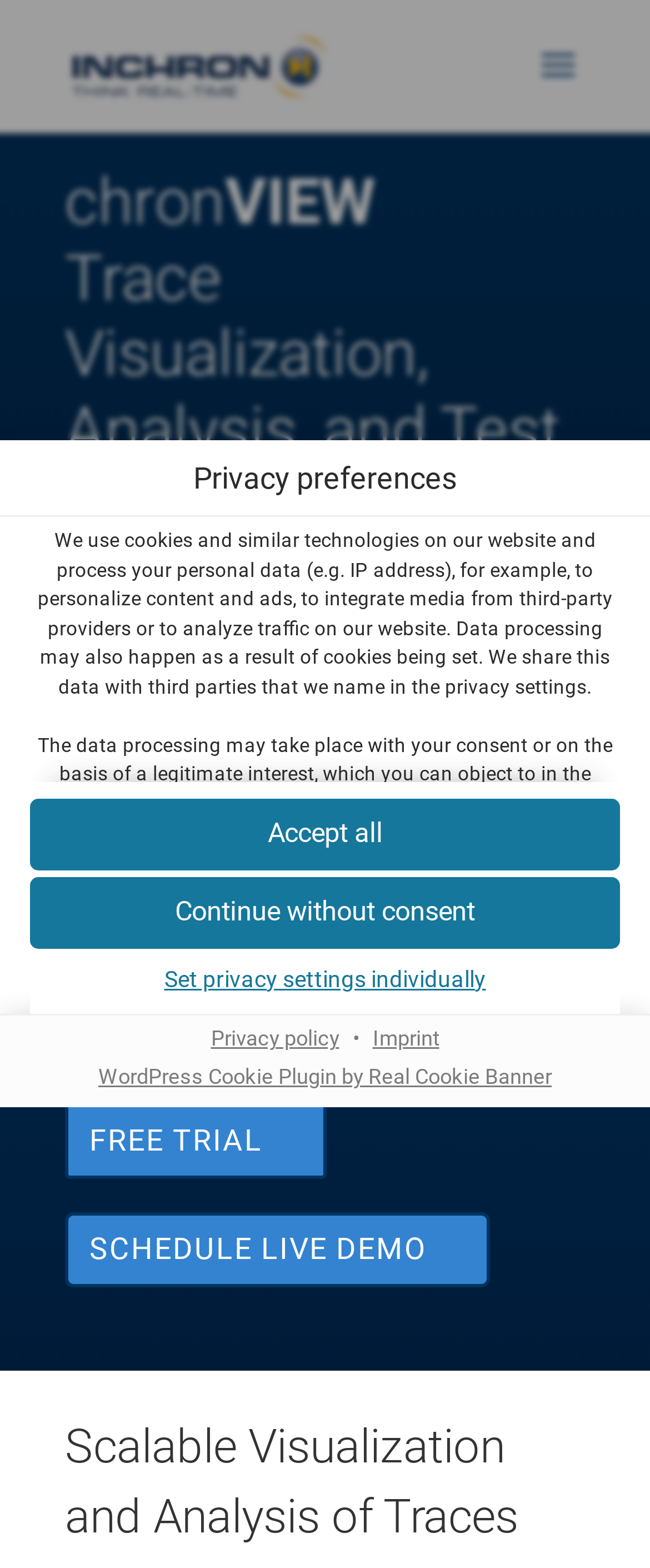Identify and provide the text of the main header on the webpage.

chronVIEW
Trace Visualization, Analysis, and Test